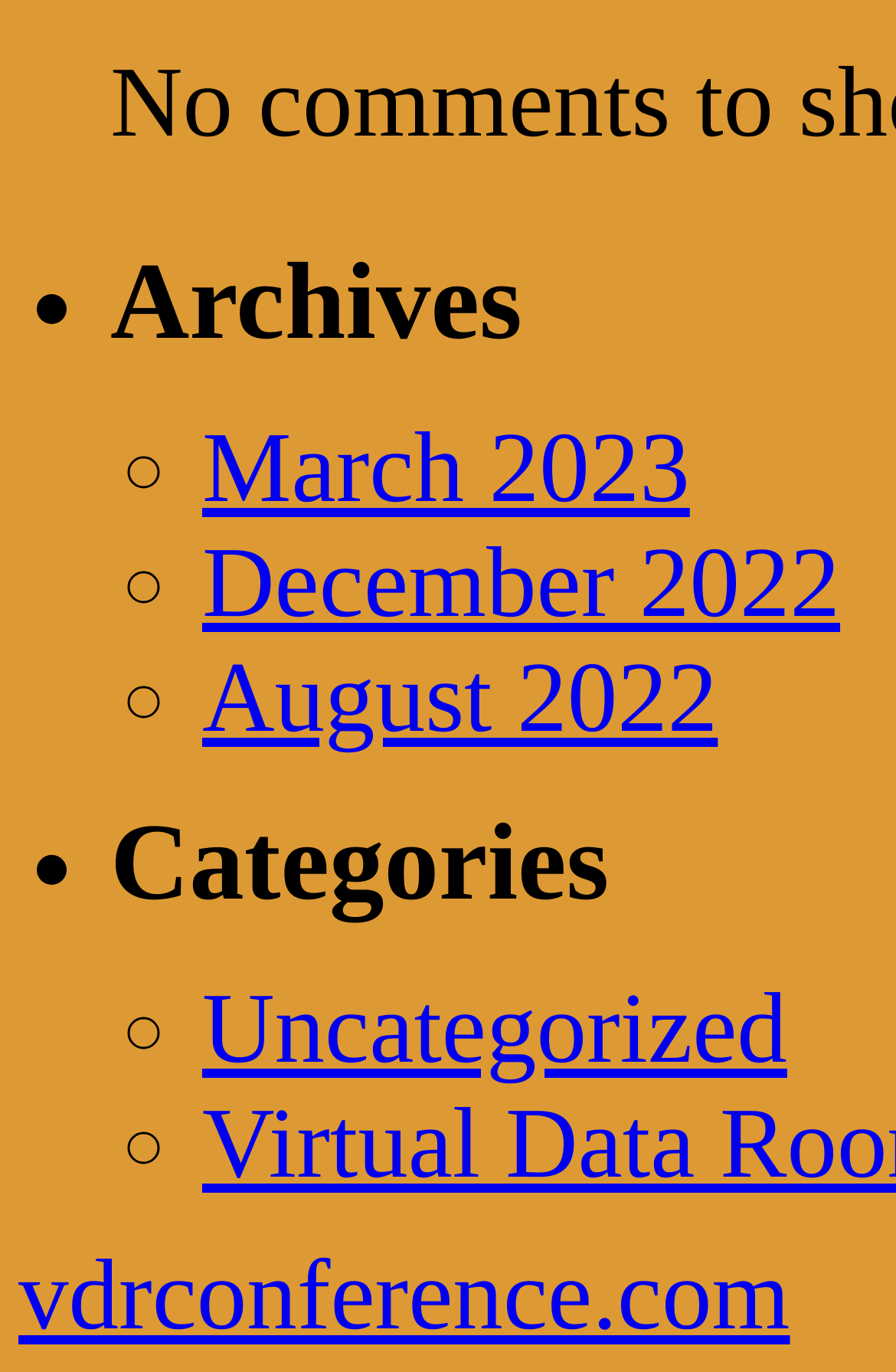Respond to the question below with a concise word or phrase:
How many list markers are there?

6